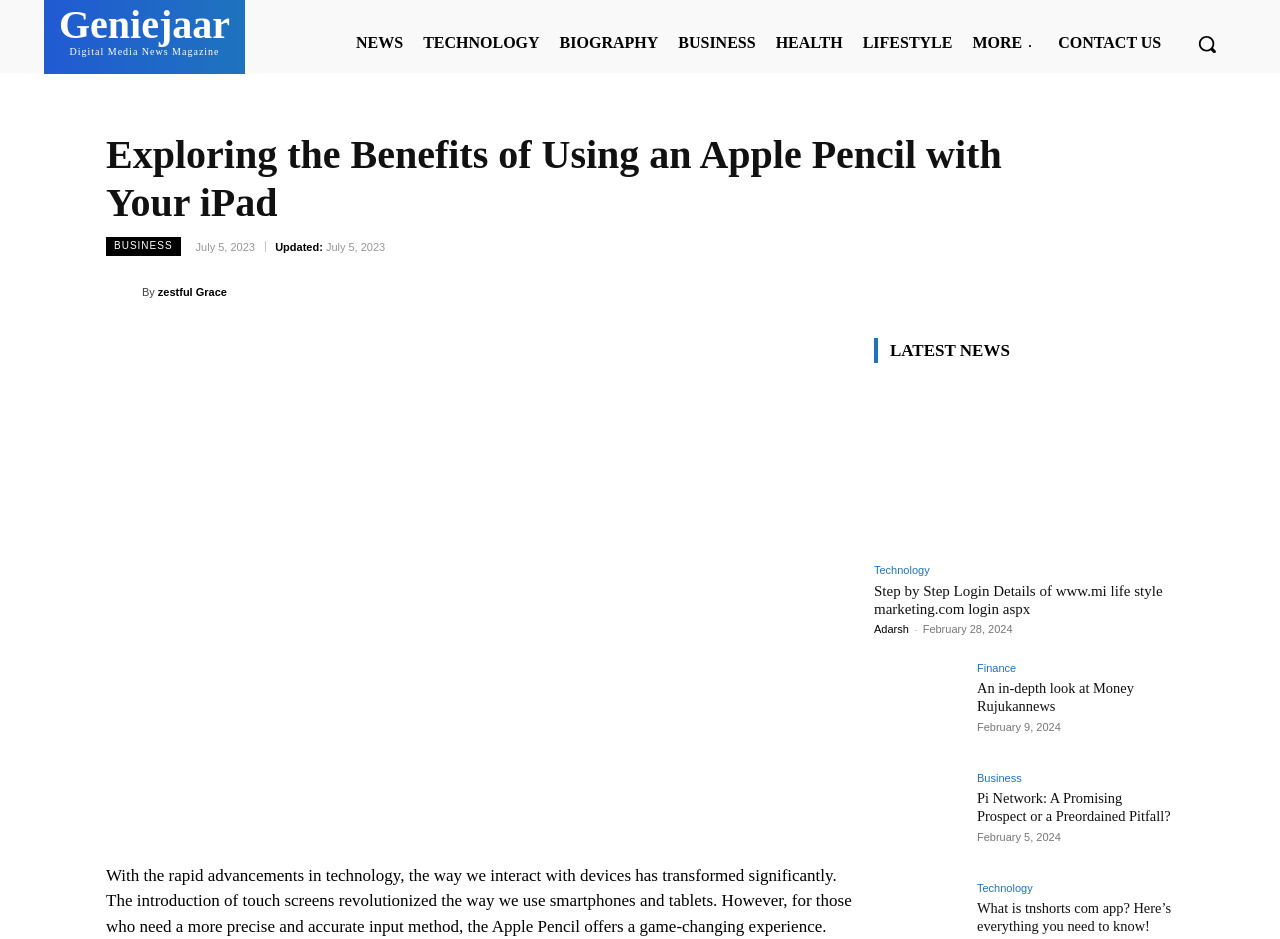Extract the main title from the webpage.

Exploring the Benefits of Using an Apple Pencil with Your iPad